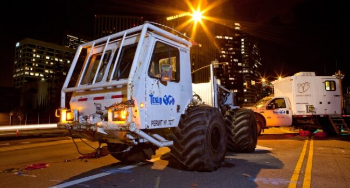What type of tasks is the vehicle designed for?
Answer the question with as much detail as you can, using the image as a reference.

The caption describes the vehicle as a 'rugged utility vehicle designed for specialized tasks', implying that it is built for specific and potentially heavy-duty operations.